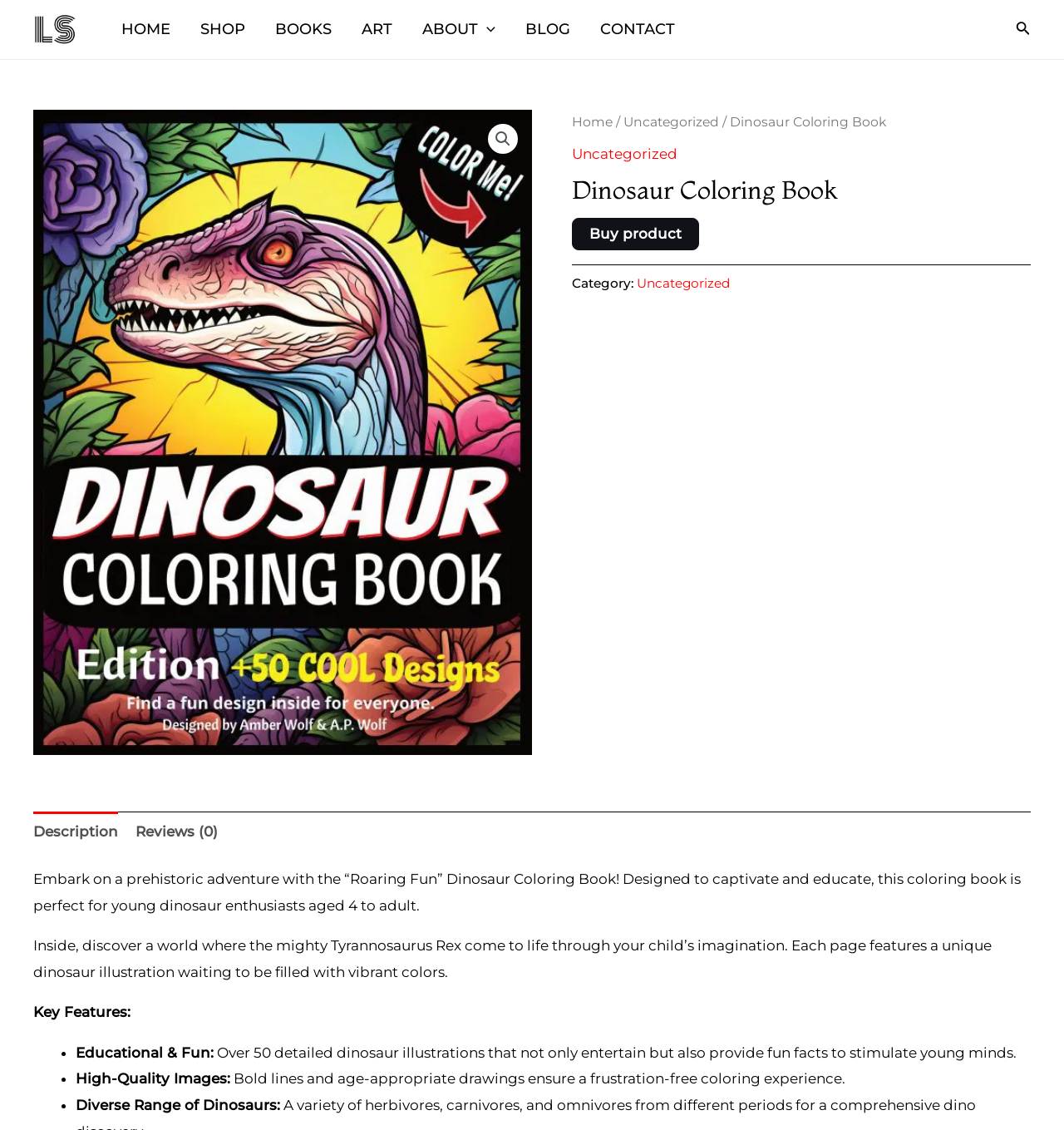Look at the image and write a detailed answer to the question: 
What is the age range for the dinosaur enthusiasts?

I found the answer by reading the description of the coloring book, which states that it is 'perfect for young dinosaur enthusiasts aged 4 to adult'.